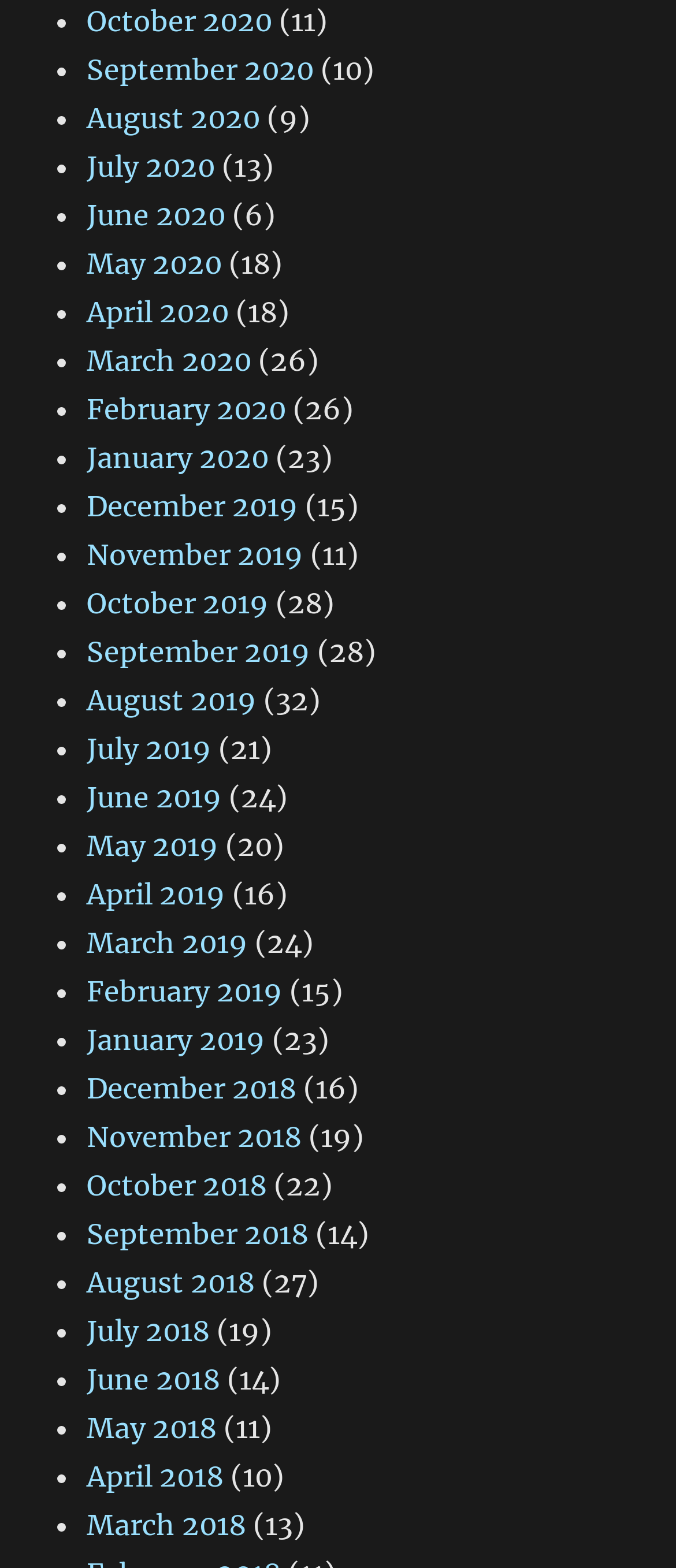Analyze the image and answer the question with as much detail as possible: 
How many months are listed on this webpage?

I counted the number of links on the webpage, each representing a month, and found 24 links.